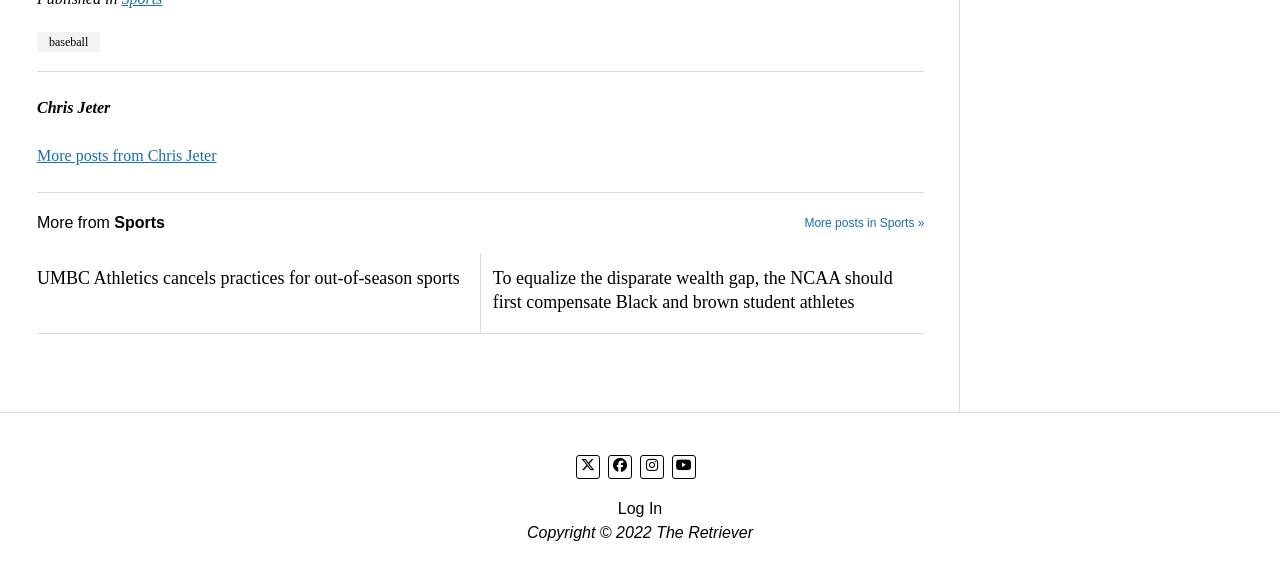Could you locate the bounding box coordinates for the section that should be clicked to accomplish this task: "Go to the Sports category page".

[0.628, 0.365, 0.722, 0.406]